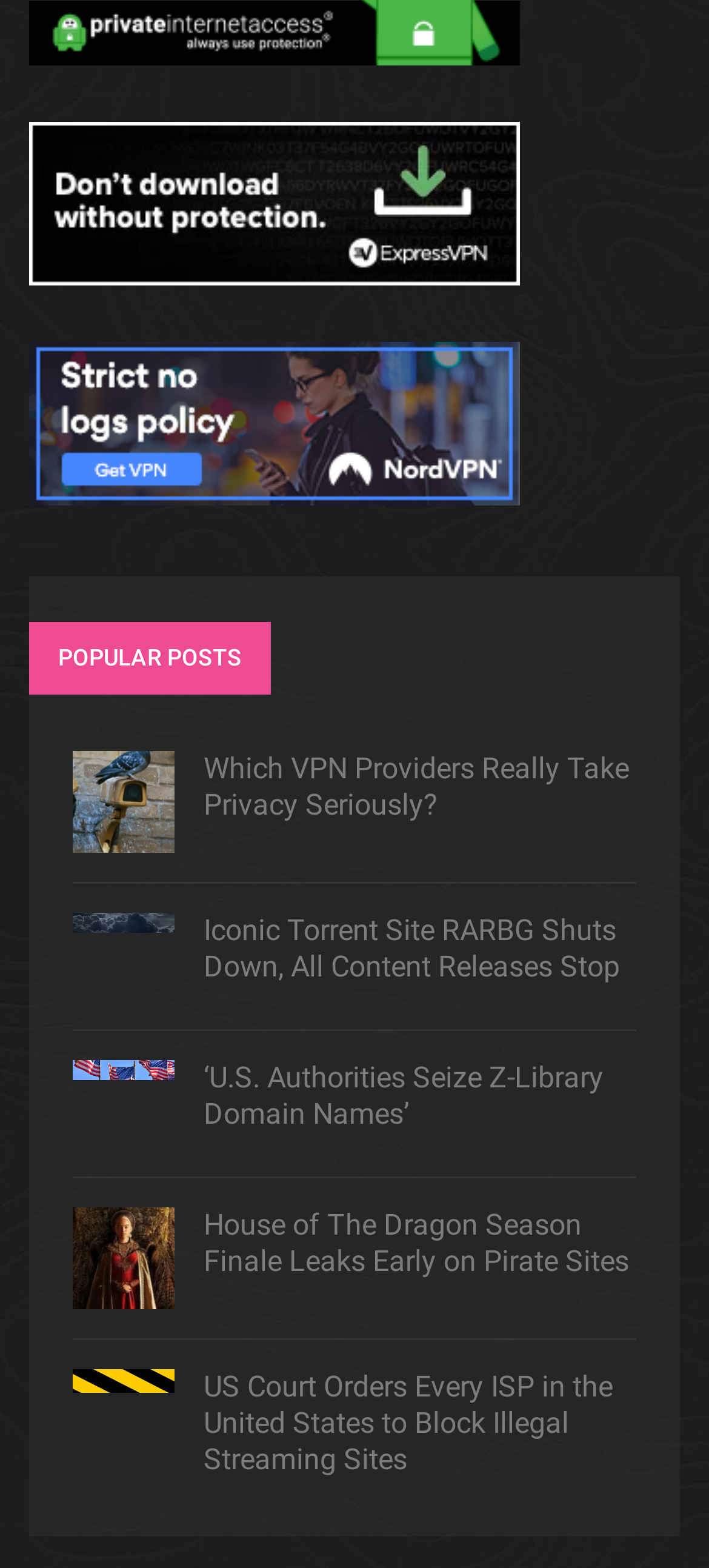Answer the question using only one word or a concise phrase: What is the position of the image relative to the 'ExpressVPN' link?

Below